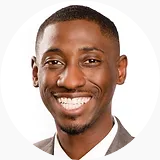Use a single word or phrase to answer this question: 
What is Tahir Johnson's background in?

Wealth Management